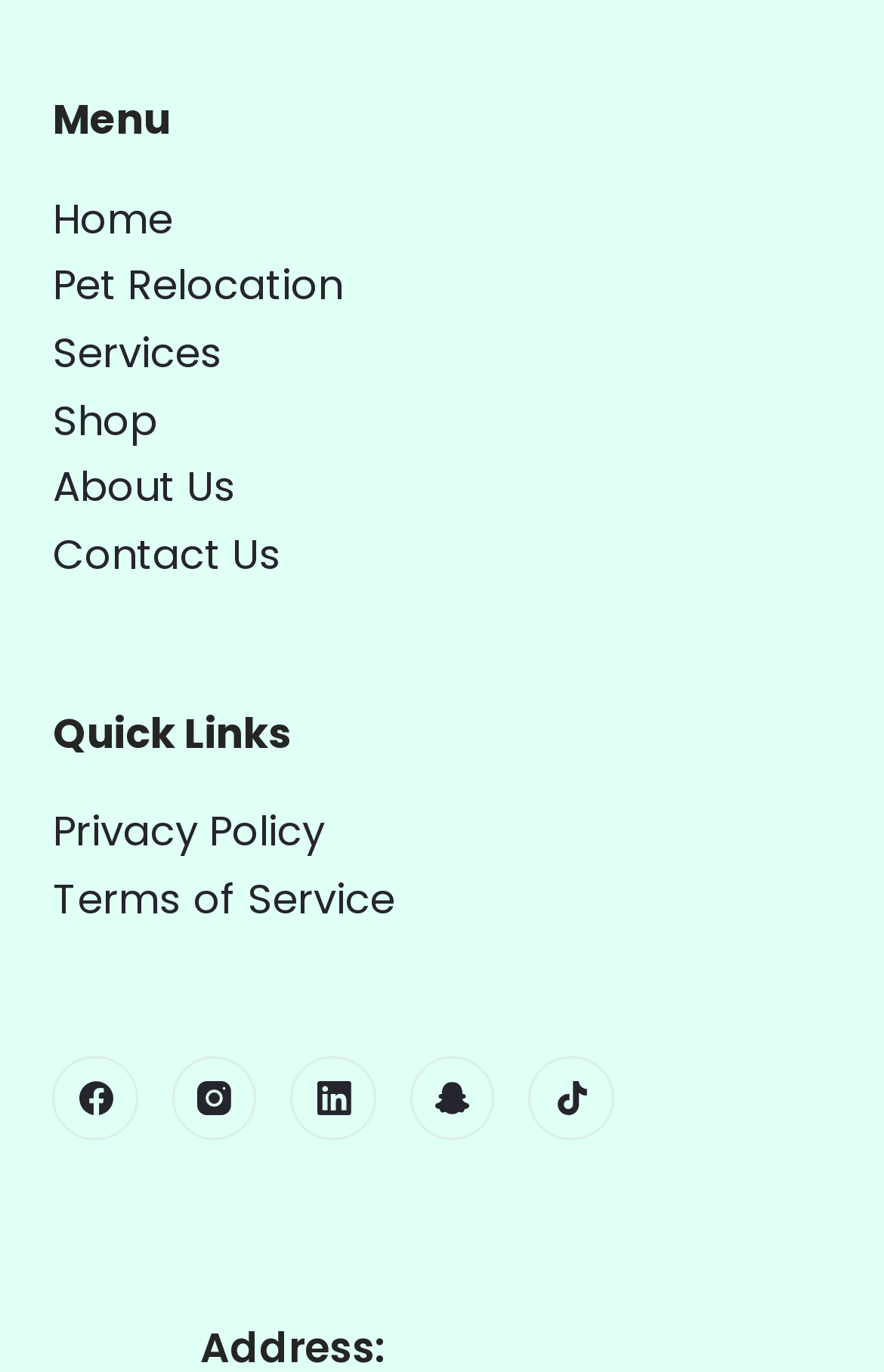Find the bounding box coordinates of the element you need to click on to perform this action: 'View About Us'. The coordinates should be represented by four float values between 0 and 1, in the format [left, top, right, bottom].

[0.06, 0.334, 0.268, 0.376]